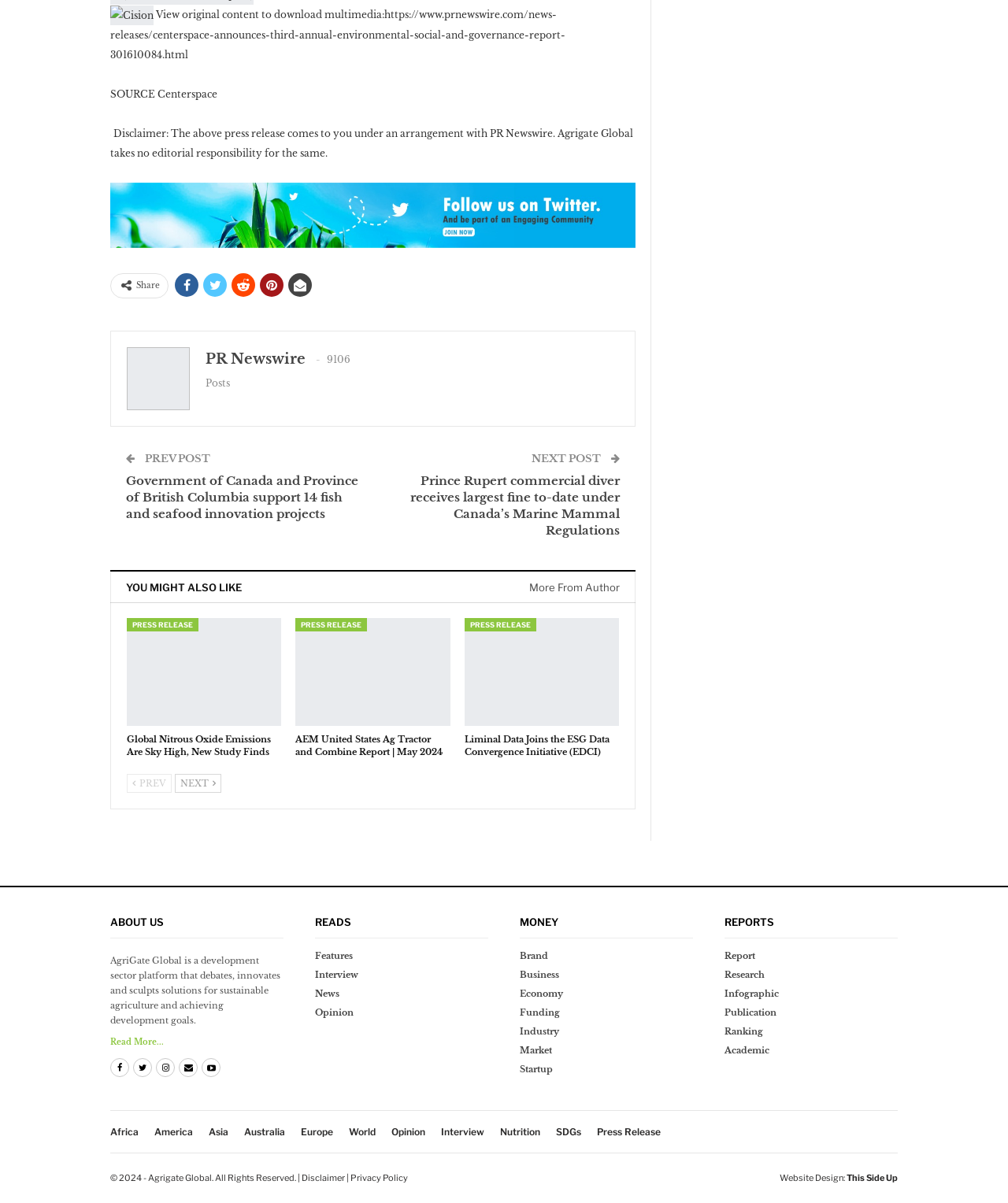Please determine the bounding box coordinates for the element with the description: "This Side Up".

[0.84, 0.975, 0.891, 0.984]